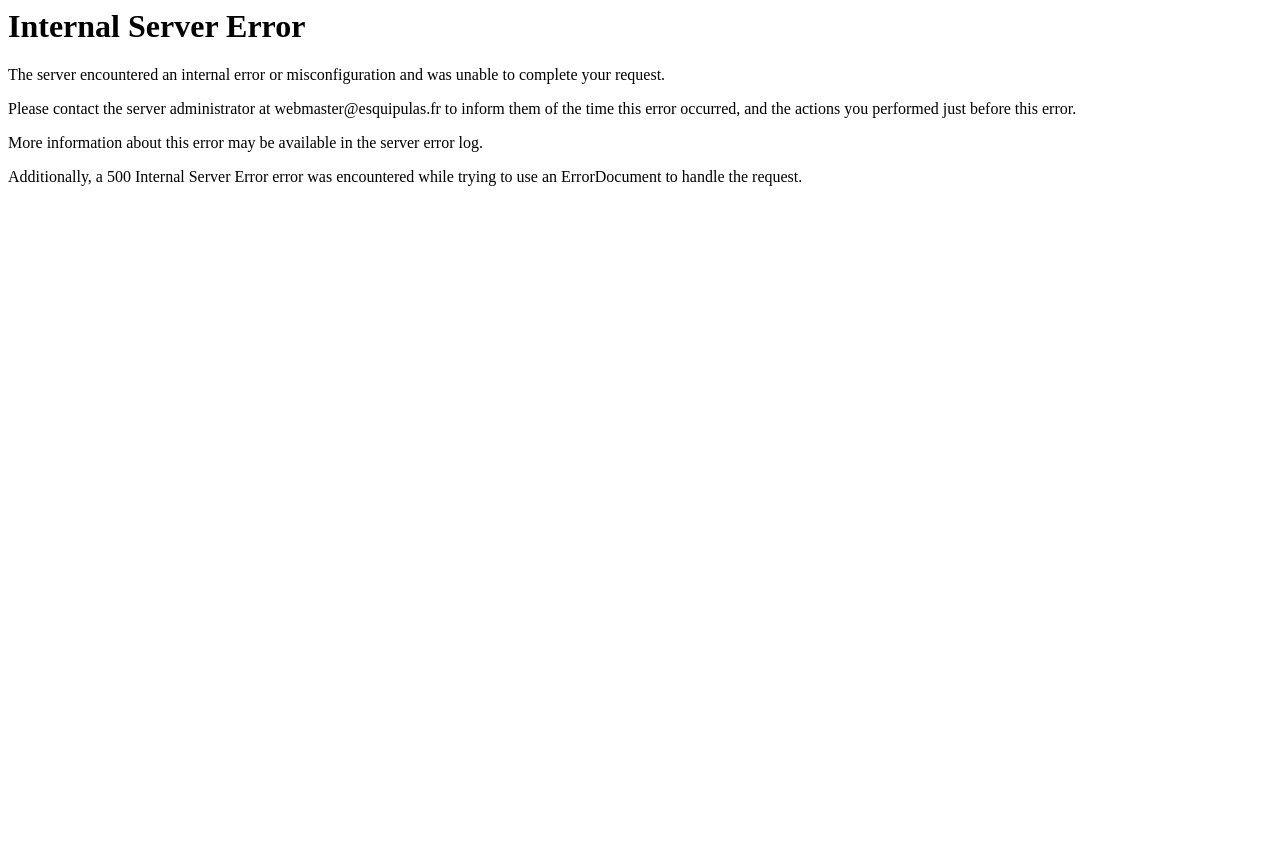Identify and provide the title of the webpage.

Internal Server Error